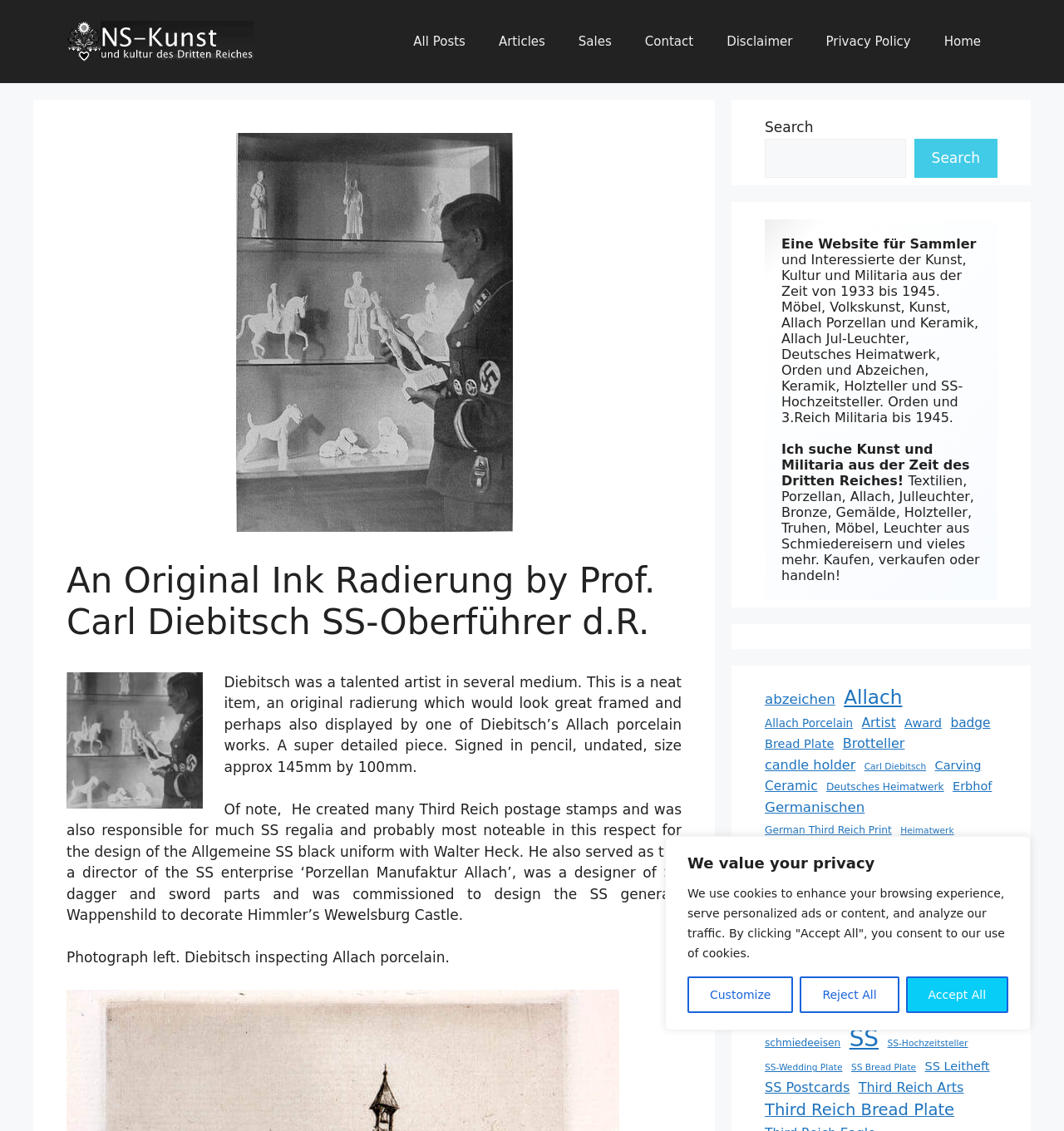What is the artist's profession?
Please give a detailed and thorough answer to the question, covering all relevant points.

Based on the static text, Prof. Carl Diebitsch is a talented artist in several mediums, and he is also a designer. Specifically, he designed many Third Reich postage stamps, SS regalia, and was responsible for the design of the Allgemeine SS black uniform.